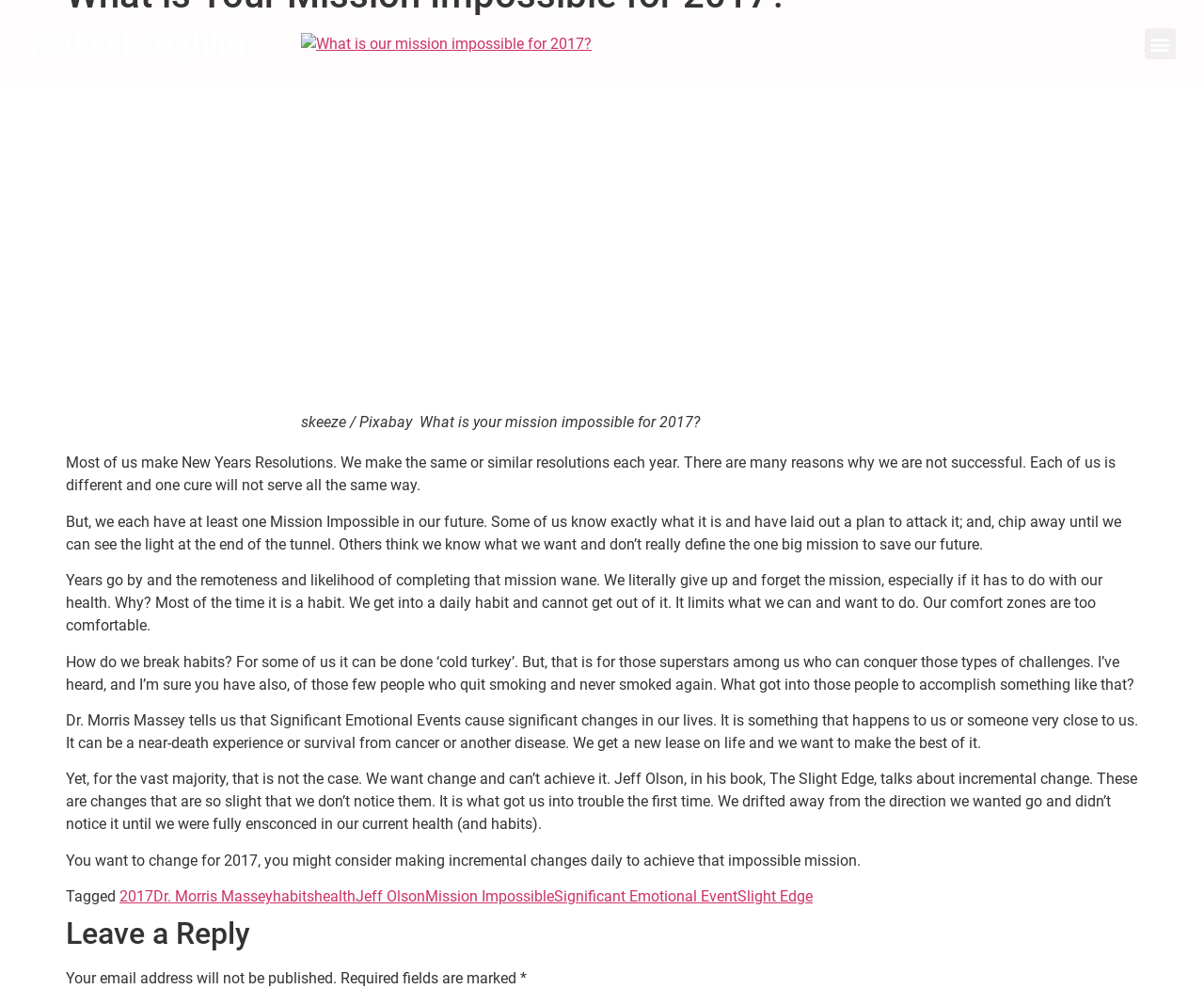Offer an in-depth caption of the entire webpage.

The webpage is a blog post titled "What is Your Mission Impossible for 2017? – Red o'Laughlin". At the top, there is a heading with the author's name, "Red O'Laughlin", and a button labeled "Menu Toggle" on the right side. Below the heading, there is a figure with an image and a caption, which appears to be a relevant image for the blog post.

The main content of the blog post is divided into several paragraphs of text, which discuss the concept of having a "Mission Impossible" in one's life, such as making New Year's resolutions, and how to achieve them by breaking habits and making incremental changes. The text is written in a conversational tone and includes references to other authors and books, such as Dr. Morris Massey and Jeff Olson.

On the right side of the page, there are several links to related topics, including "2017", "Dr. Morris Massey", "habits", "health", "Jeff Olson", "Mission Impossible", "Significant Emotional Event", and "Slight Edge". These links are likely tags or categories related to the blog post.

At the bottom of the page, there is a section for leaving a reply, with a heading "Leave a Reply" and a note that the email address will not be published. There are also required fields marked with an asterisk.